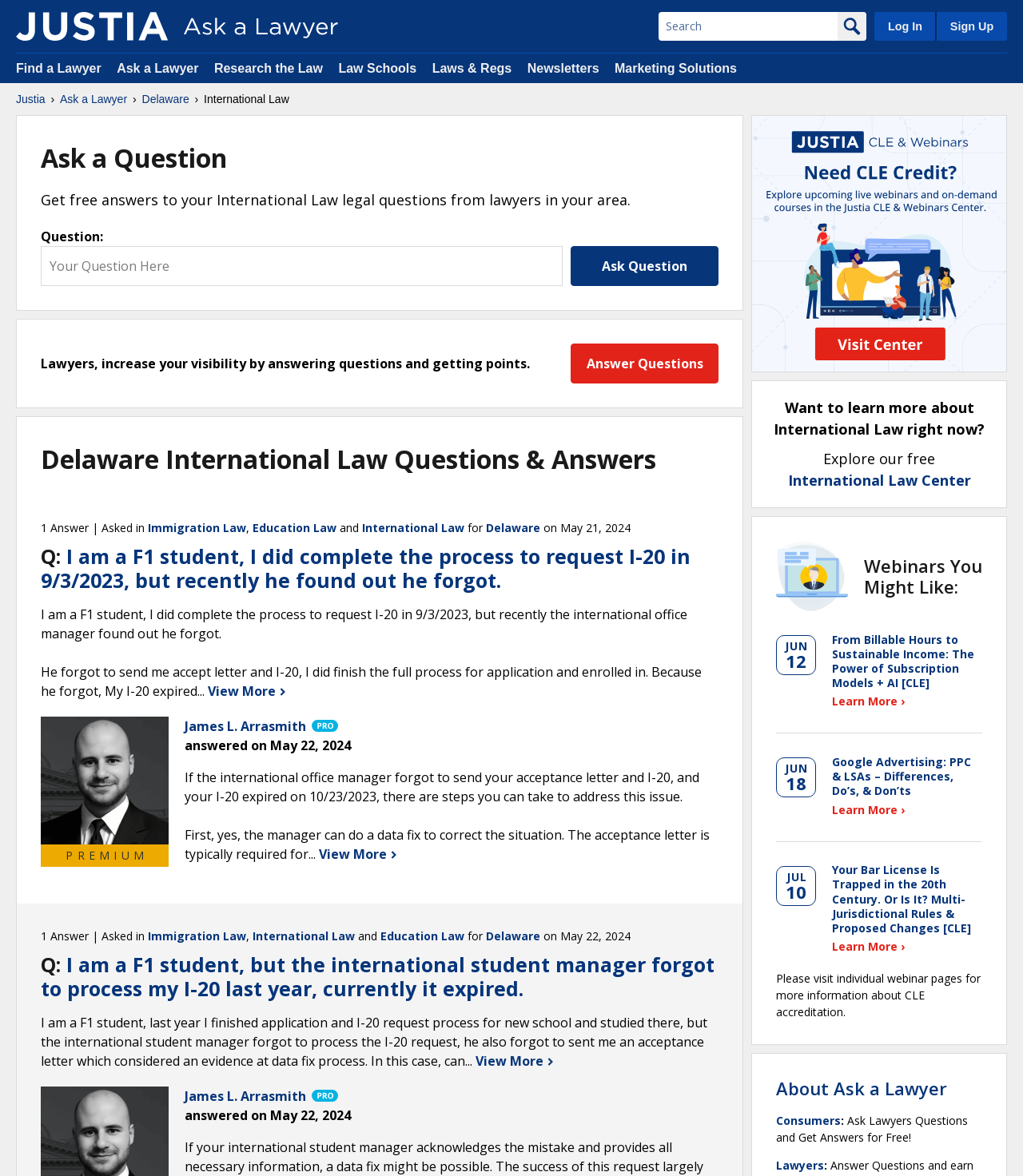What is the date of the first answer?
Please ensure your answer is as detailed and informative as possible.

The first answer has a timestamp listed below it, which indicates the date and time the answer was provided. The date listed is May 22, 2024, which suggests that the answer was provided on that date.